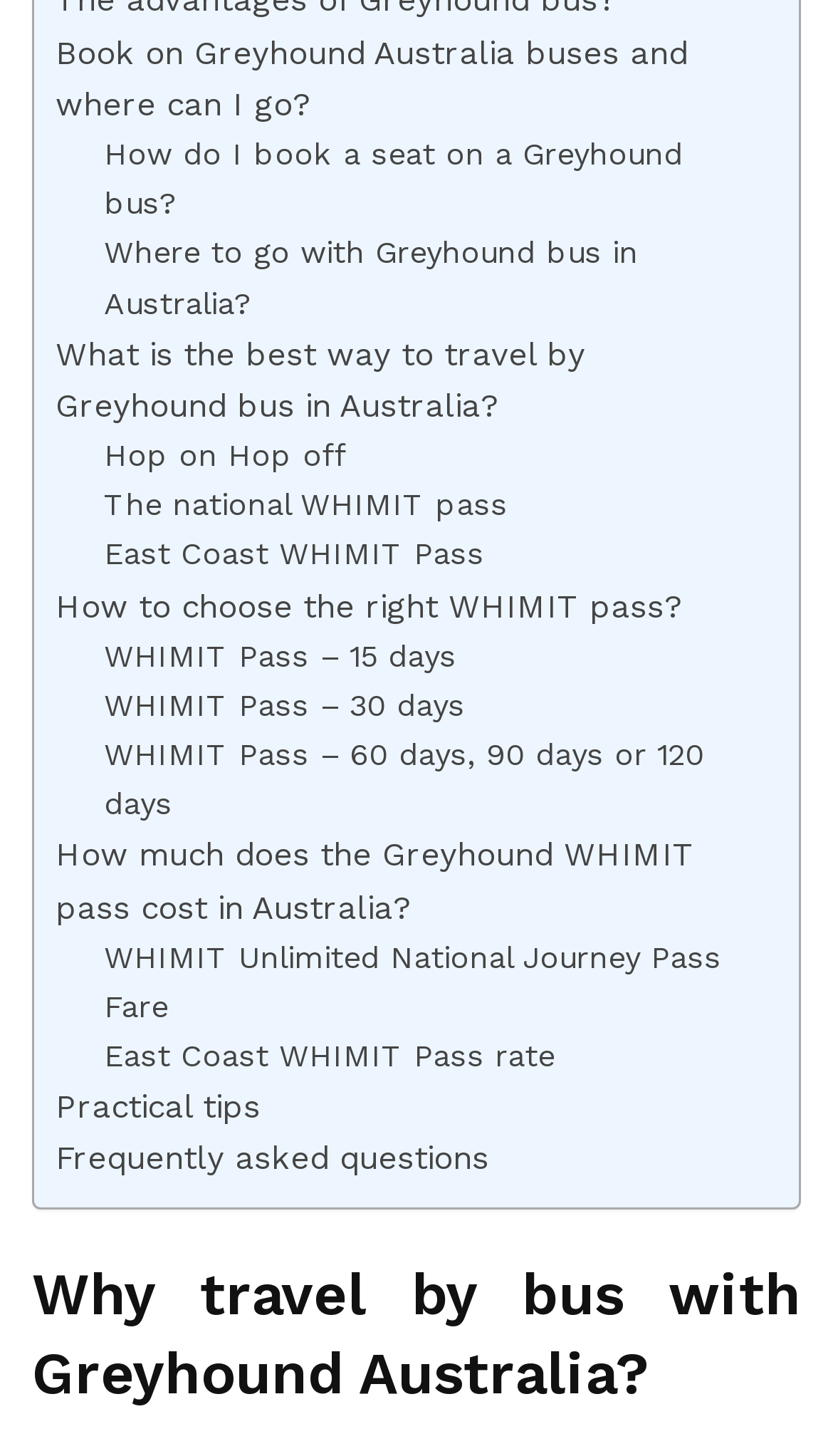What is the first link on the webpage?
Observe the image and answer the question with a one-word or short phrase response.

Book on Greyhound Australia buses